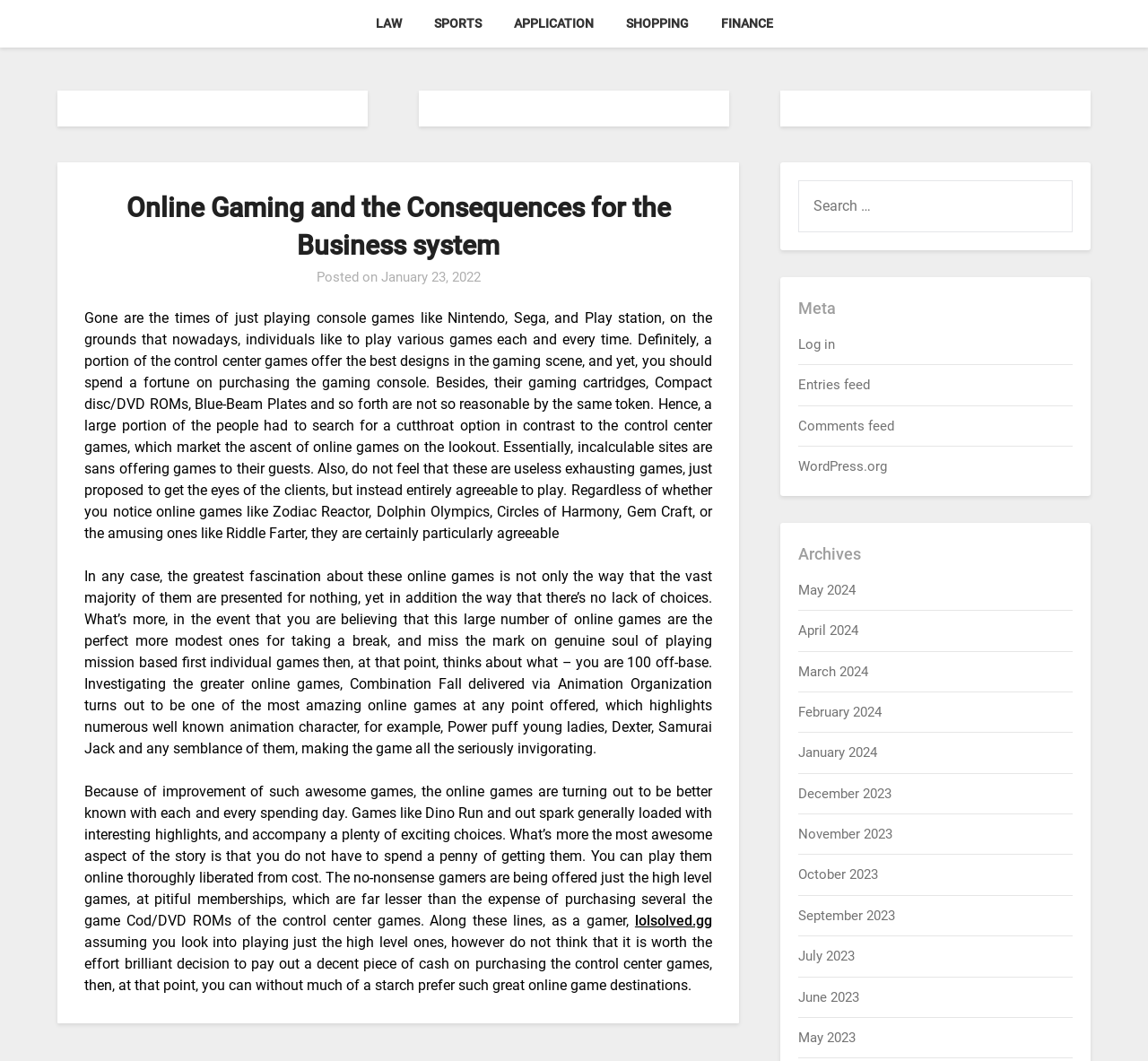Please locate the clickable area by providing the bounding box coordinates to follow this instruction: "Click on LAW".

[0.314, 0.0, 0.362, 0.045]